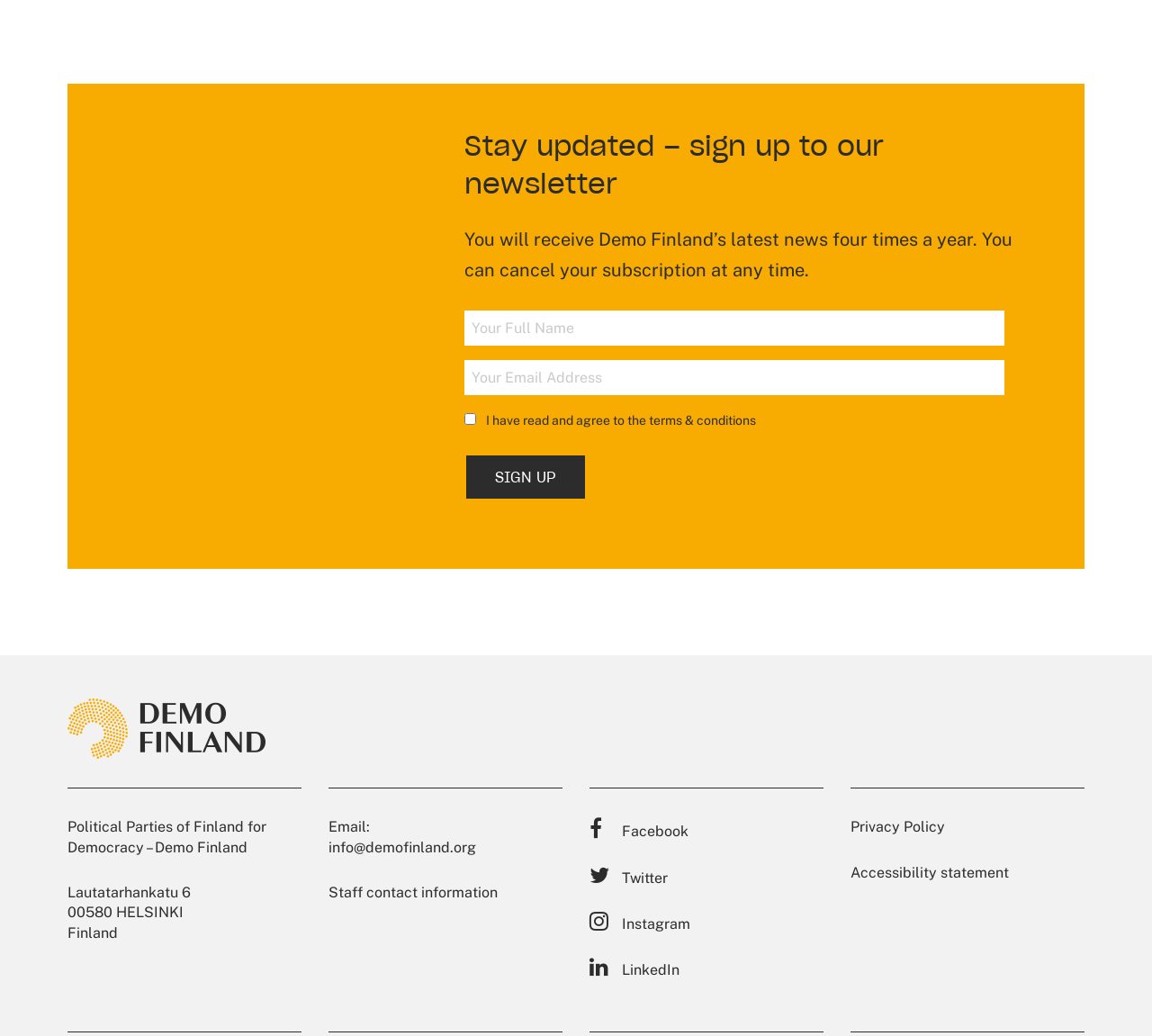How many social media platforms are linked?
Observe the image and answer the question with a one-word or short phrase response.

4